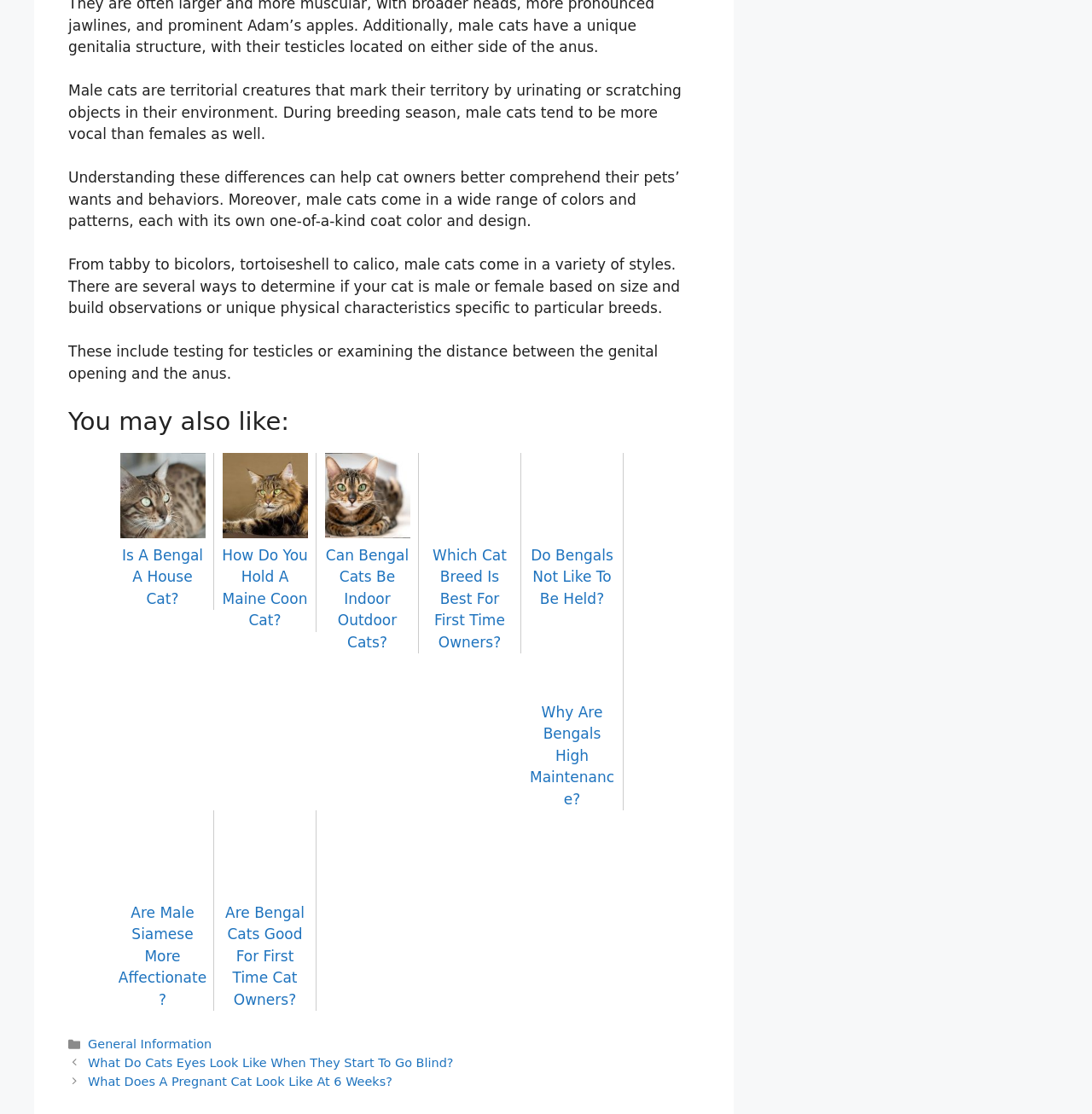Highlight the bounding box coordinates of the element you need to click to perform the following instruction: "Call the phone number."

None